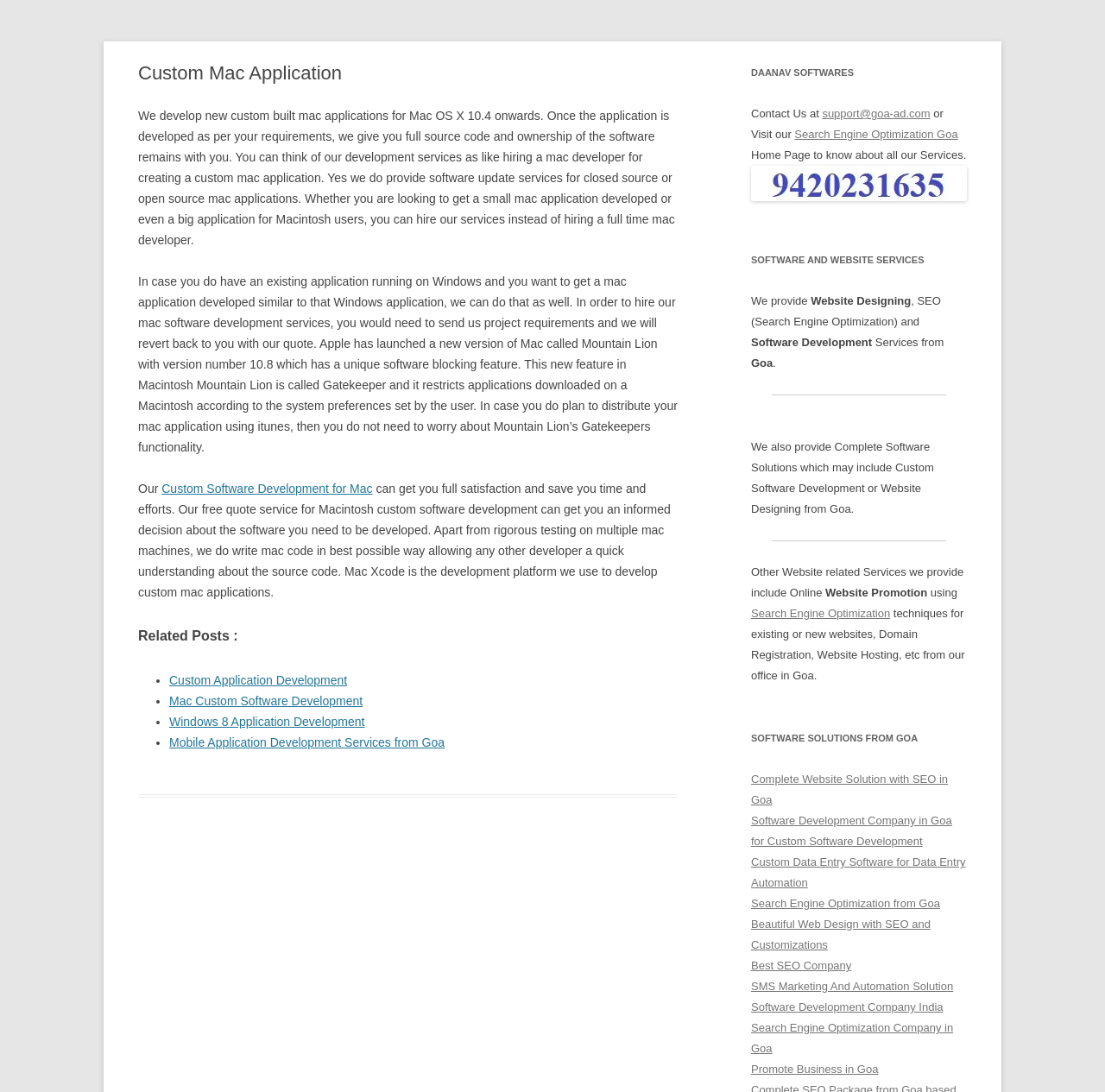Give a one-word or short phrase answer to this question: 
What services are provided by the company according to the webpage?

Custom Mac Application, Website Designing, SEO, Software Development